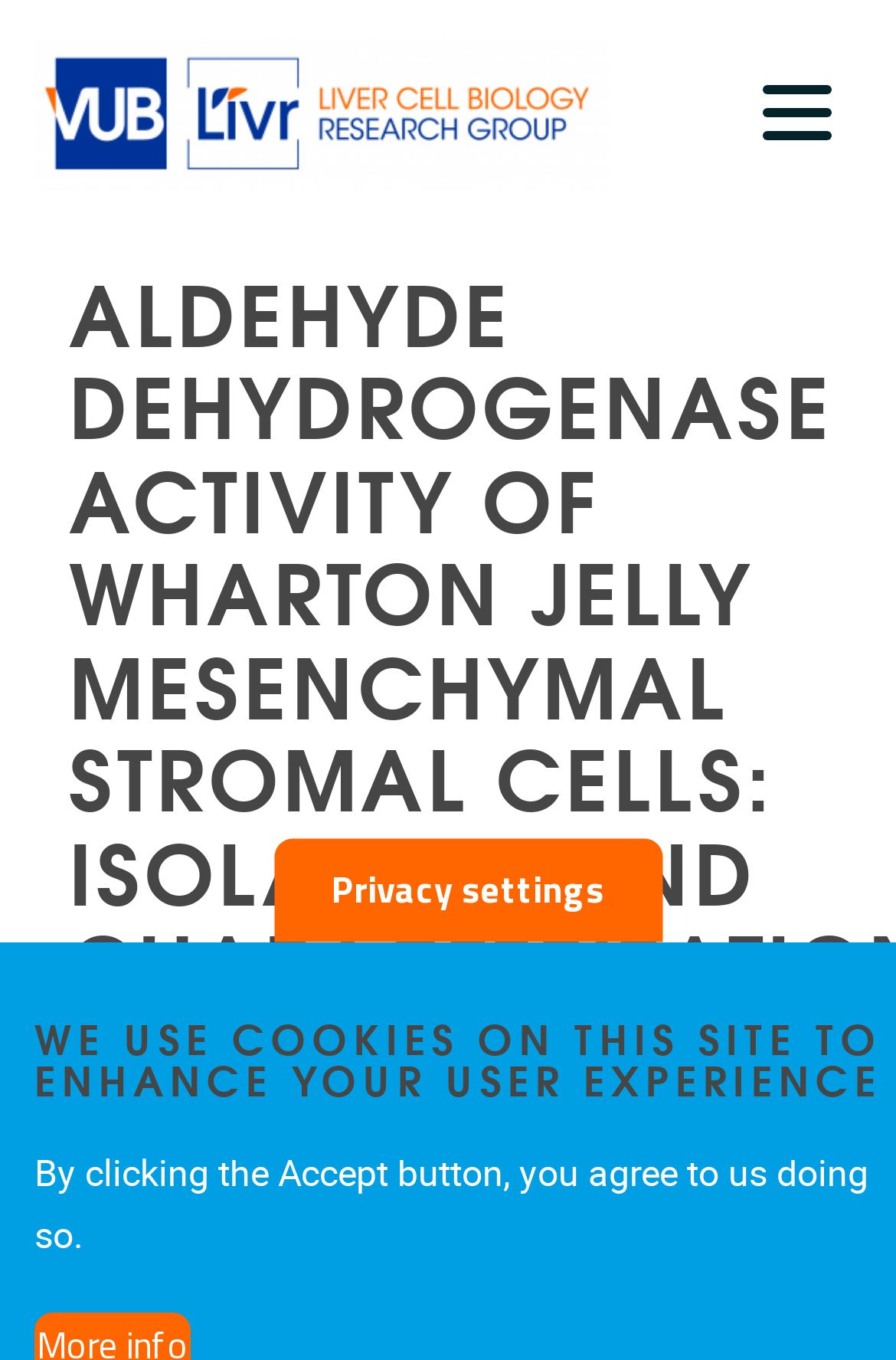Provide the bounding box coordinates of the UI element this sentence describes: "title="Go to the homepage"".

[0.038, 0.027, 0.679, 0.14]